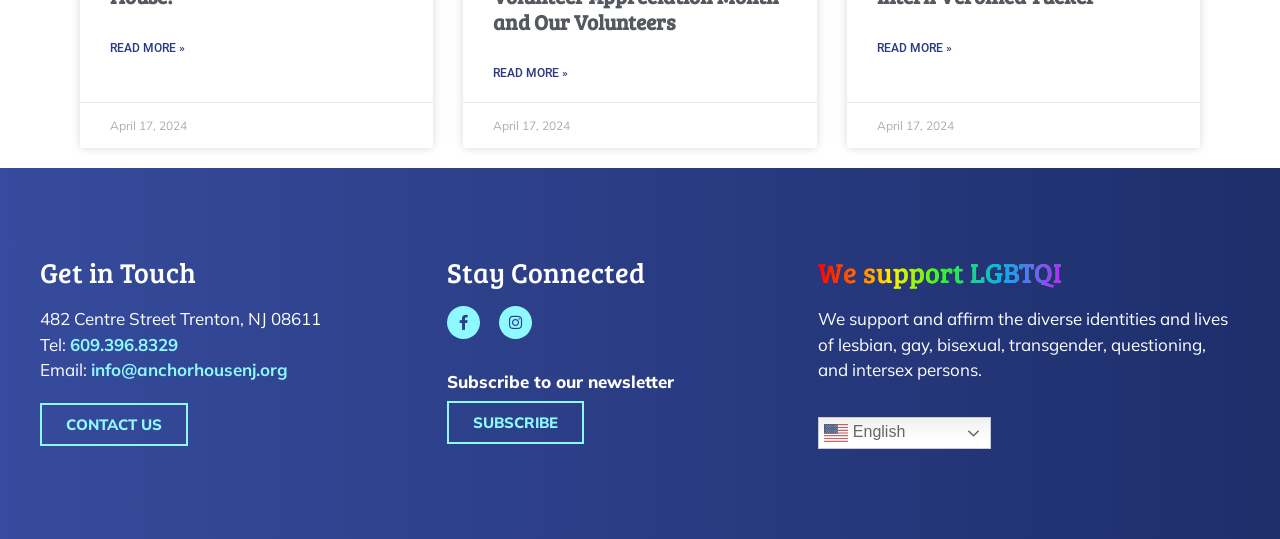Find the bounding box coordinates of the element to click in order to complete the given instruction: "Contact us."

[0.031, 0.747, 0.147, 0.827]